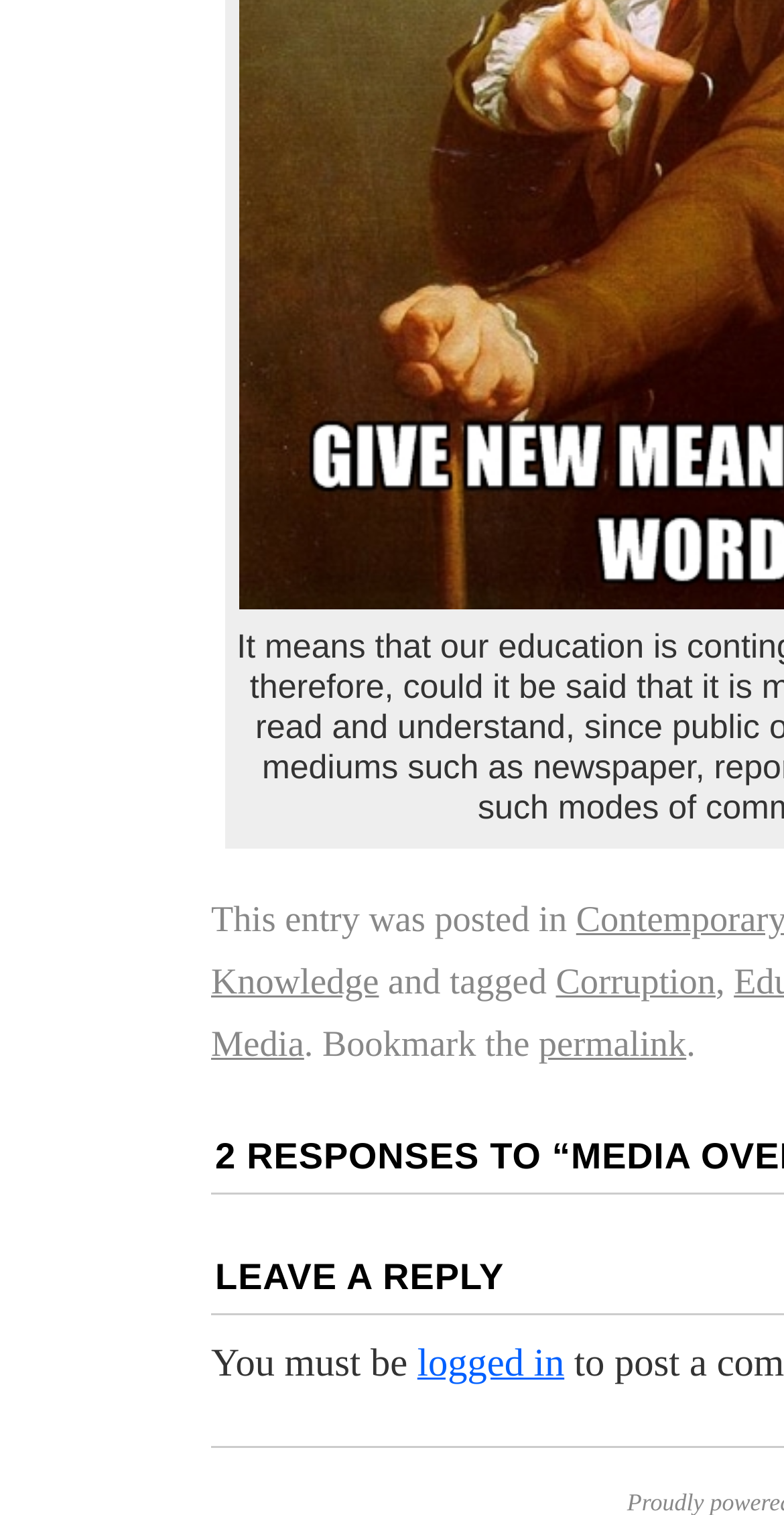What is the purpose of the 'permalink' link?
Please provide a single word or phrase based on the screenshot.

Bookmark